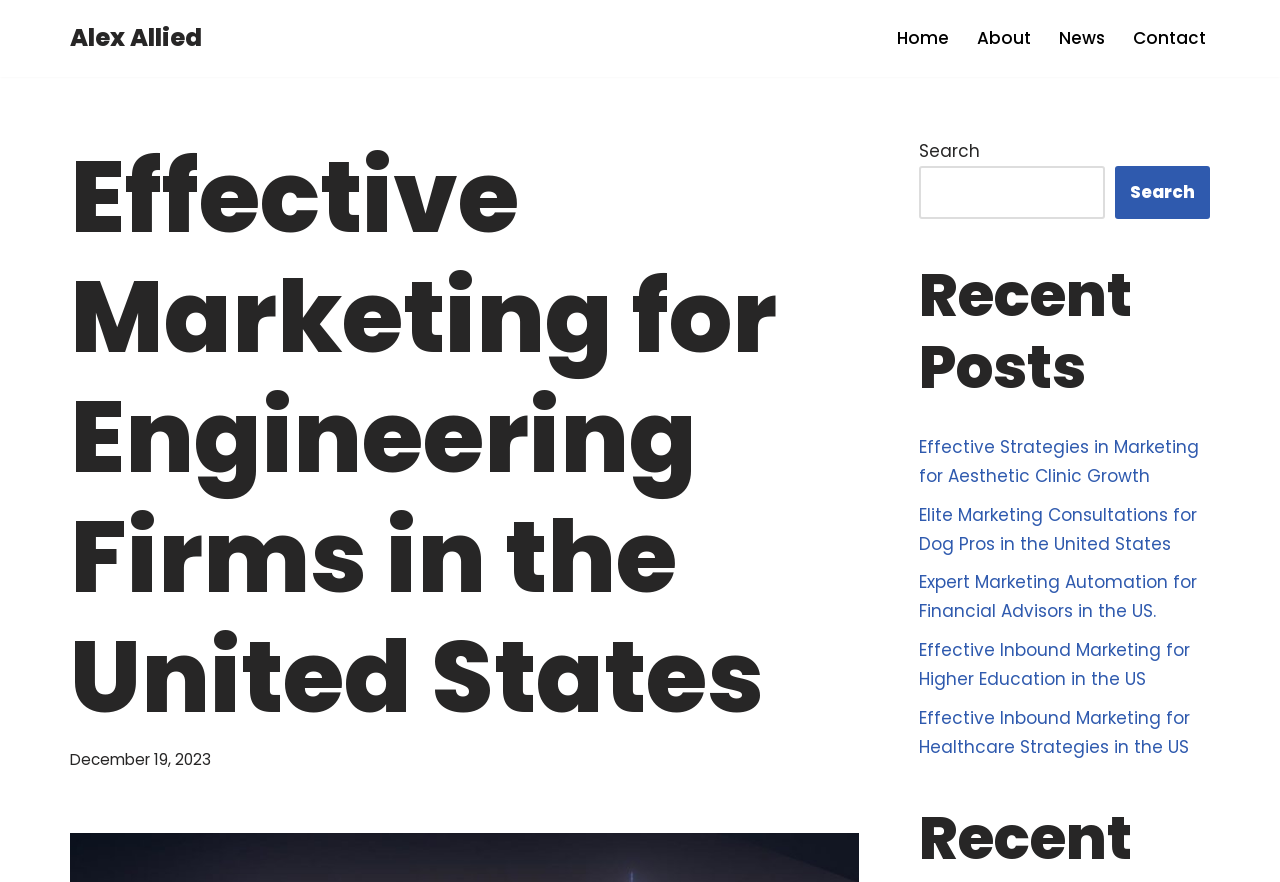Respond to the question with just a single word or phrase: 
What is the date displayed on the webpage?

December 19, 2023